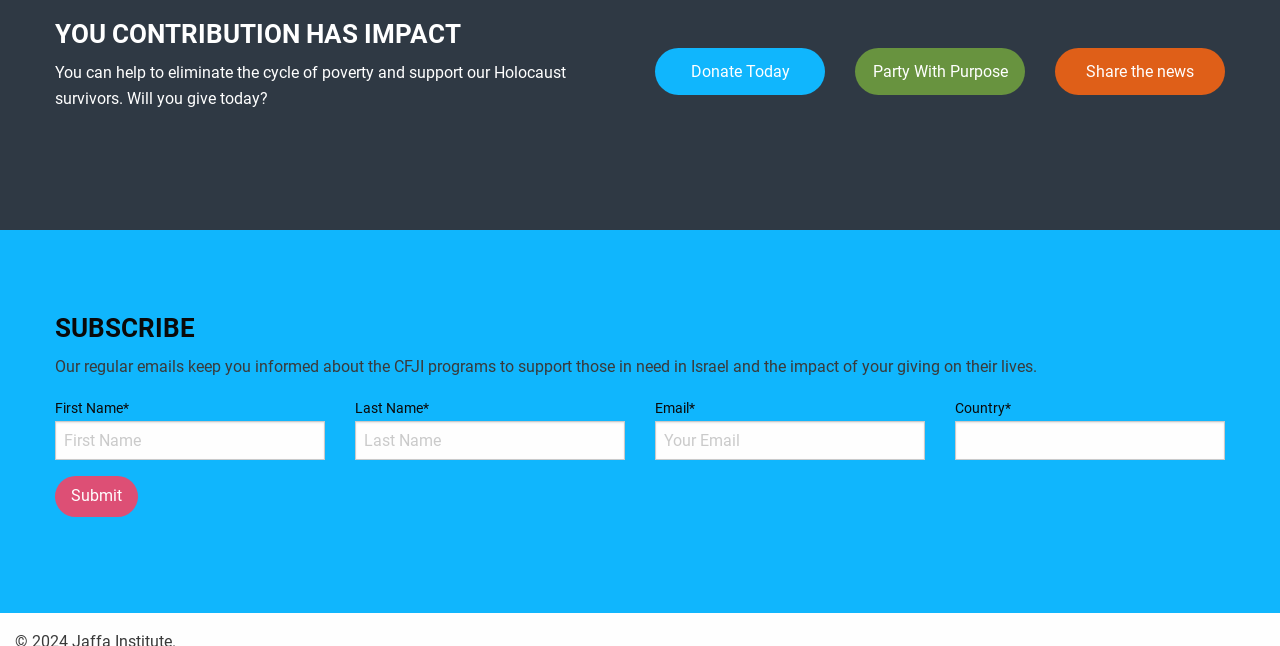Find and indicate the bounding box coordinates of the region you should select to follow the given instruction: "Click Donate Today".

[0.512, 0.075, 0.645, 0.147]